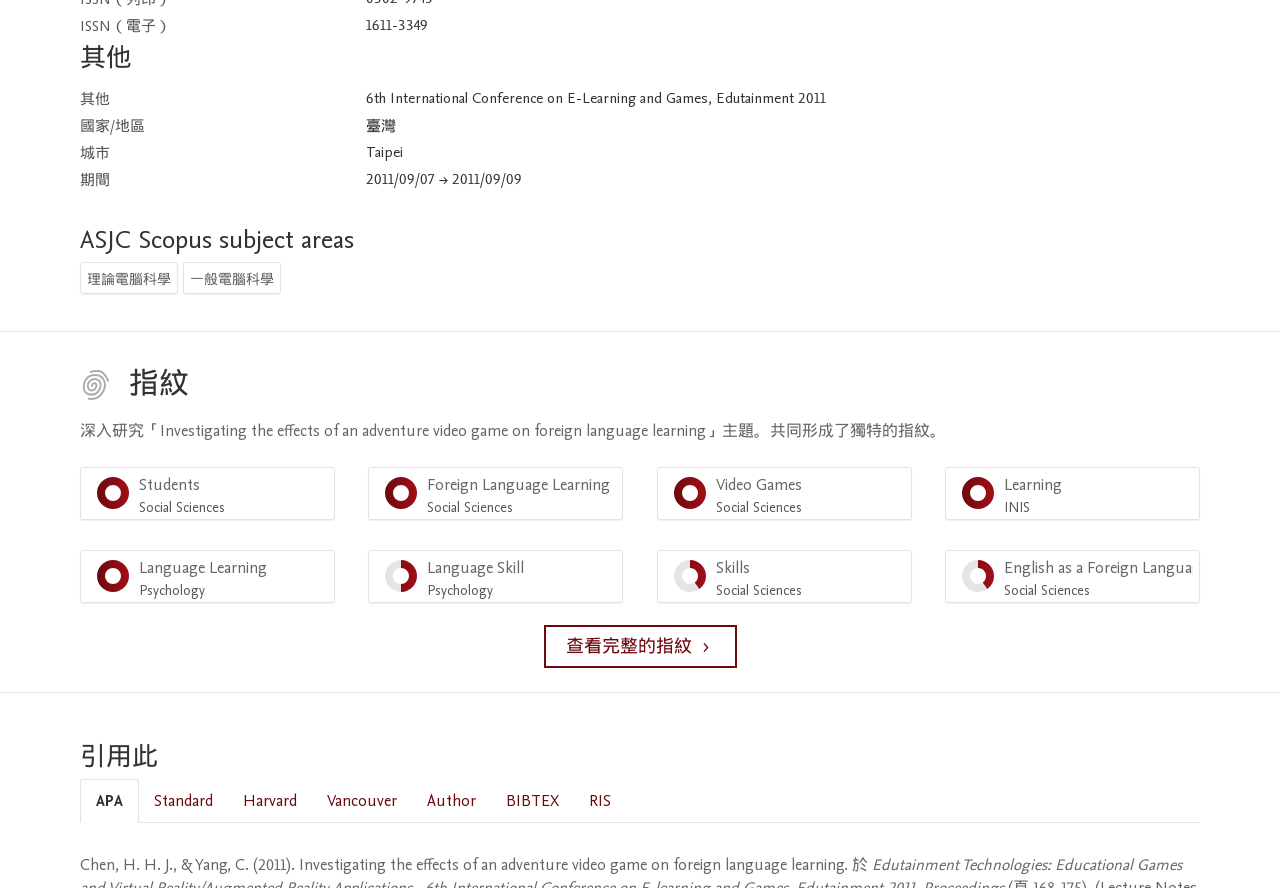Pinpoint the bounding box coordinates of the clickable element to carry out the following instruction: "Select the 'Harvard' citation style."

[0.178, 0.878, 0.244, 0.926]